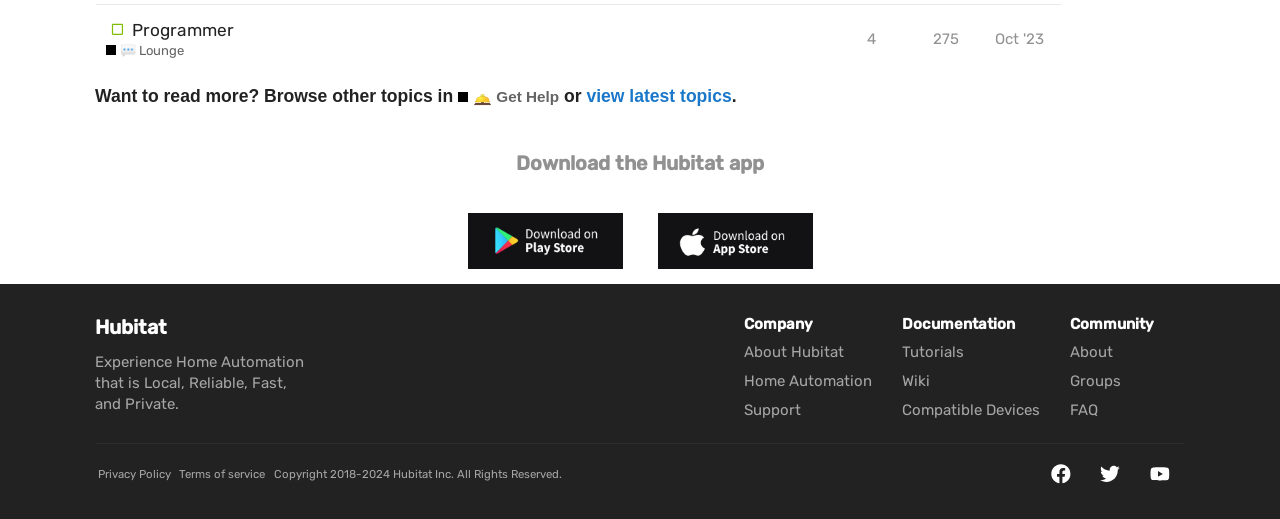Extract the bounding box coordinates for the UI element described by the text: "About Hubitat". The coordinates should be in the form of [left, top, right, bottom] with values between 0 and 1.

[0.581, 0.662, 0.659, 0.697]